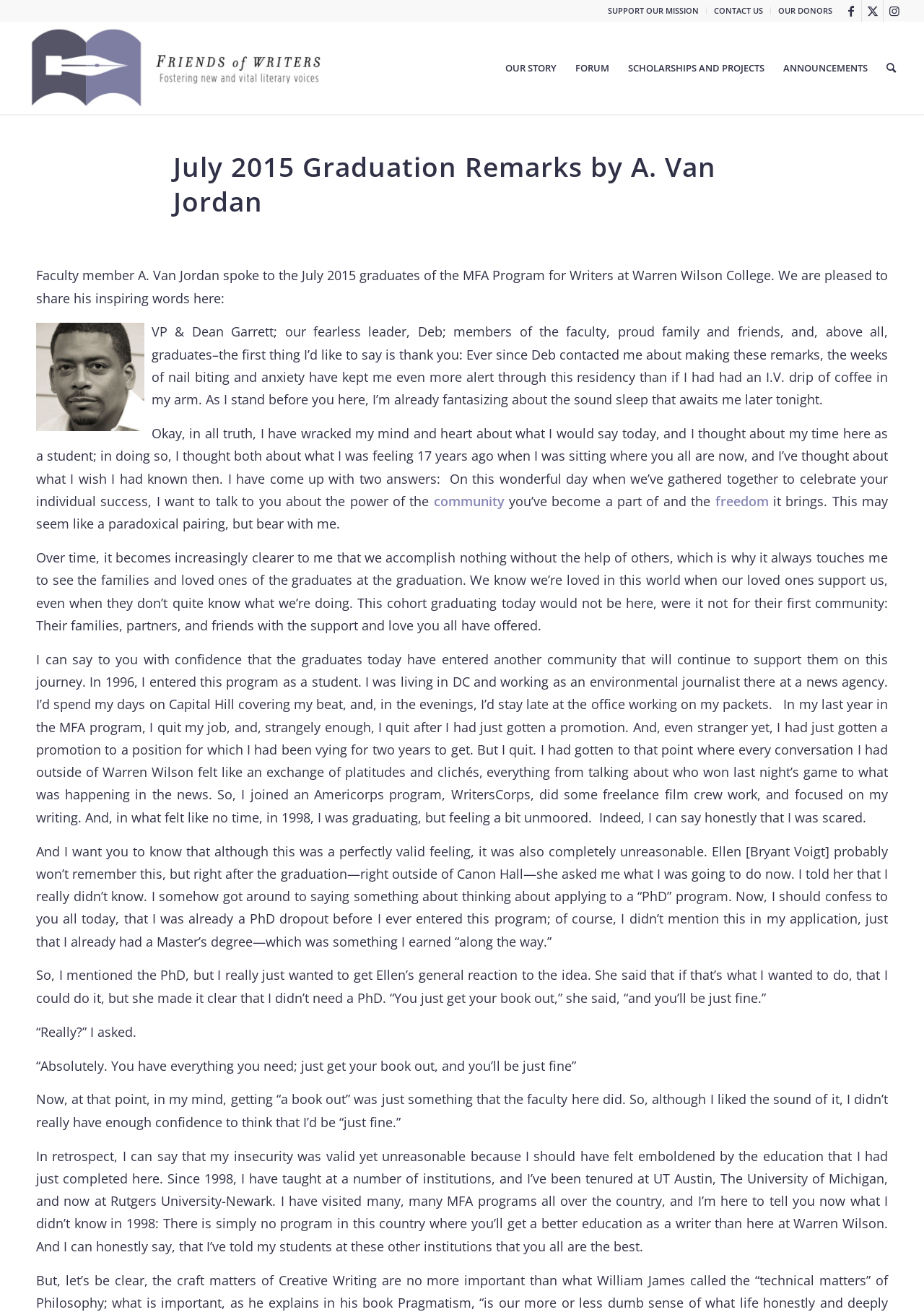Determine the bounding box coordinates of the region to click in order to accomplish the following instruction: "Go to the SUPPORT OUR MISSION page". Provide the coordinates as four float numbers between 0 and 1, specifically [left, top, right, bottom].

[0.658, 0.0, 0.757, 0.016]